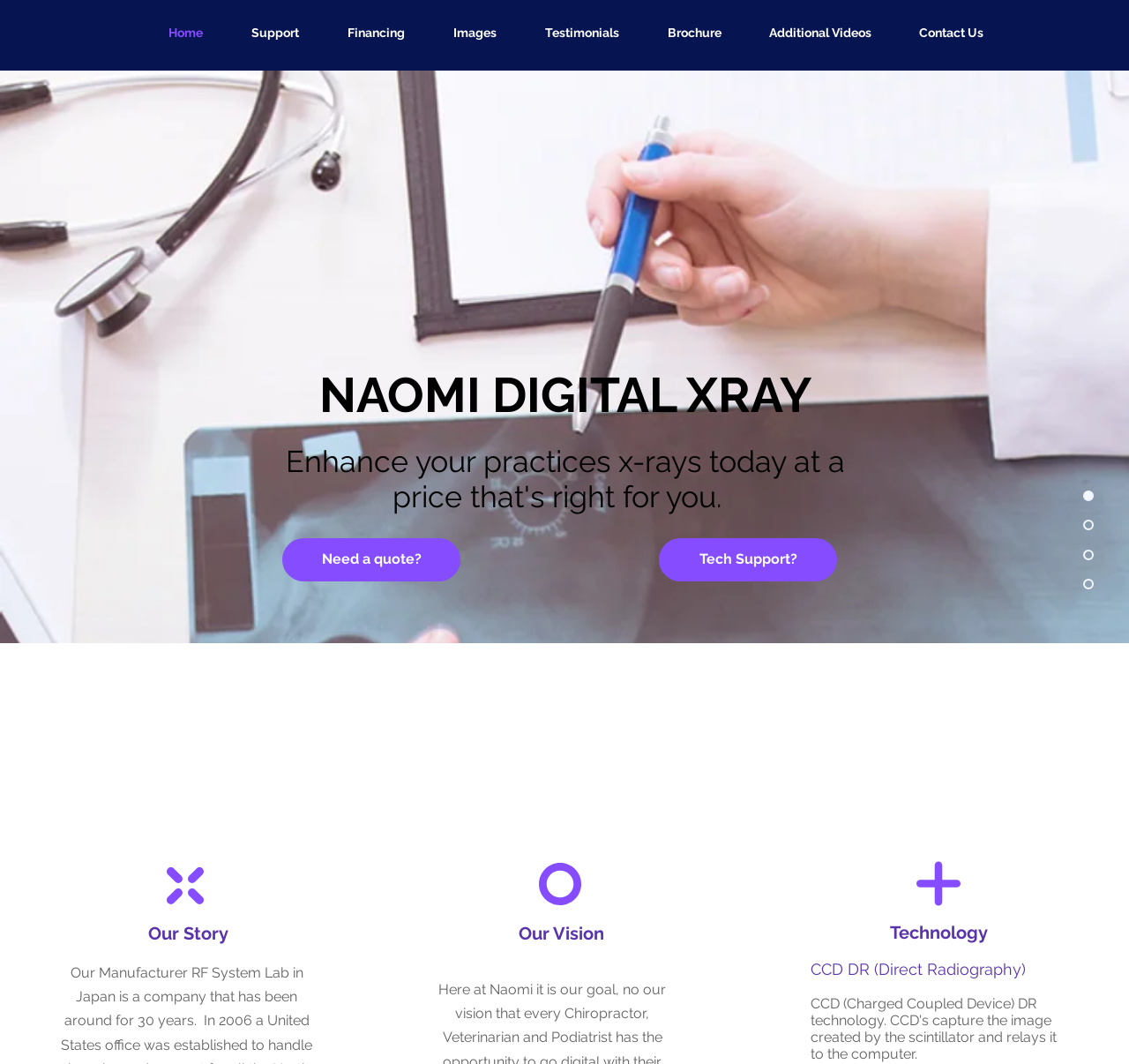What type of radiography is mentioned on the webpage?
Please provide a single word or phrase as the answer based on the screenshot.

CCD DR